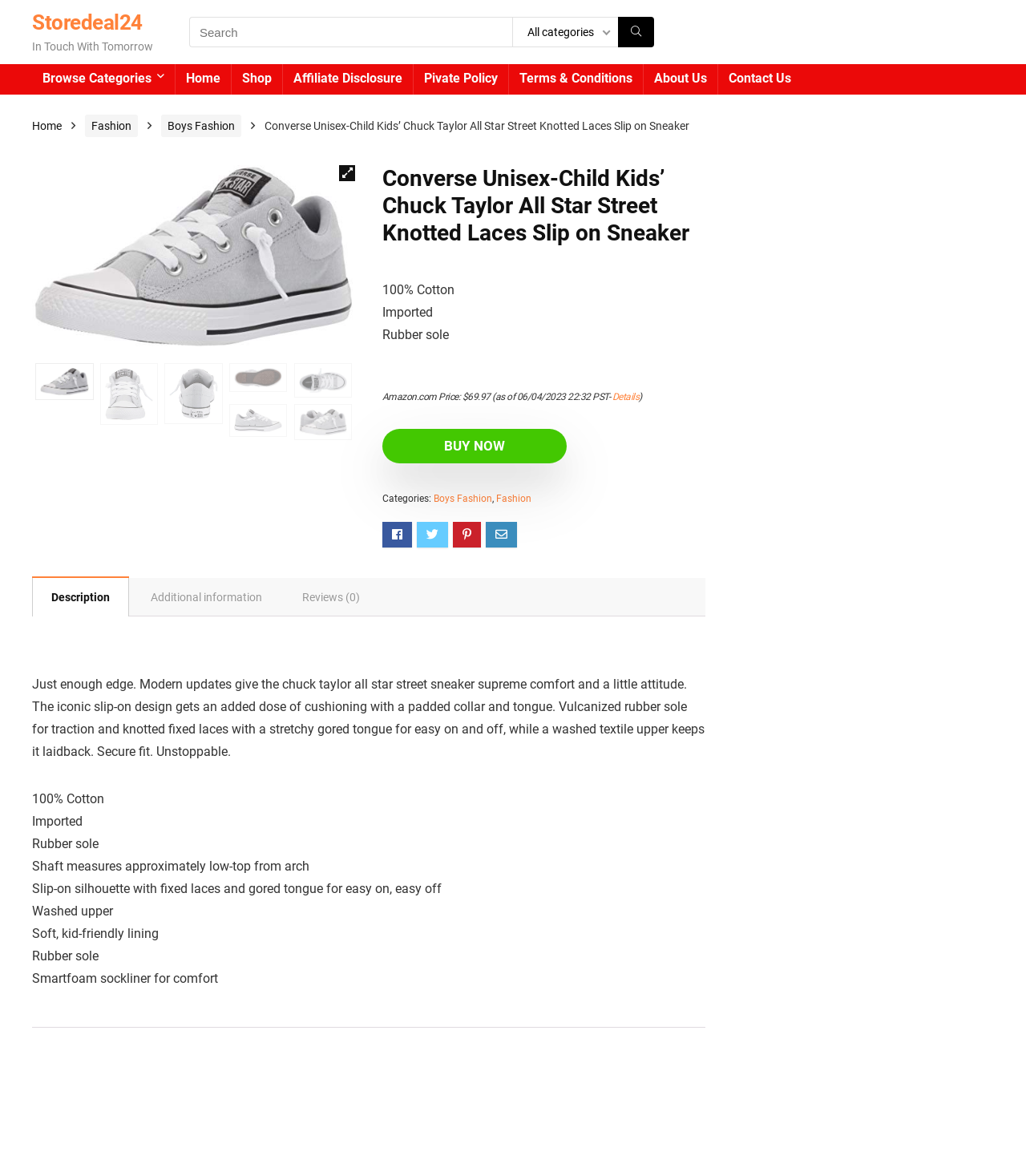Predict the bounding box of the UI element based on this description: "Escmalta".

None